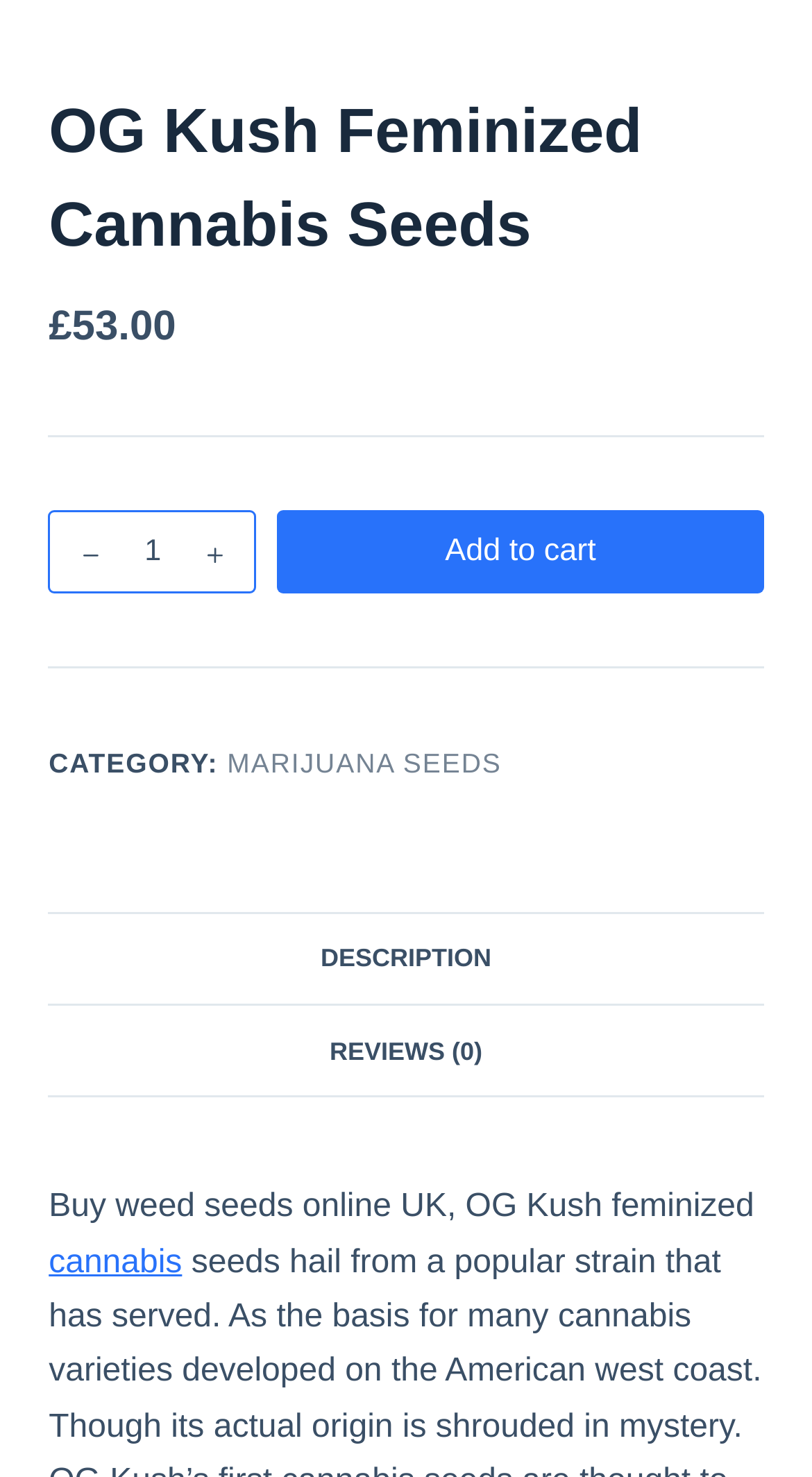Could you please study the image and provide a detailed answer to the question:
What is the purpose of the button on the webpage?

I found the purpose of the button by looking at its label, which is 'Add to cart'. This suggests that the button is used to add the product to the user's cart.